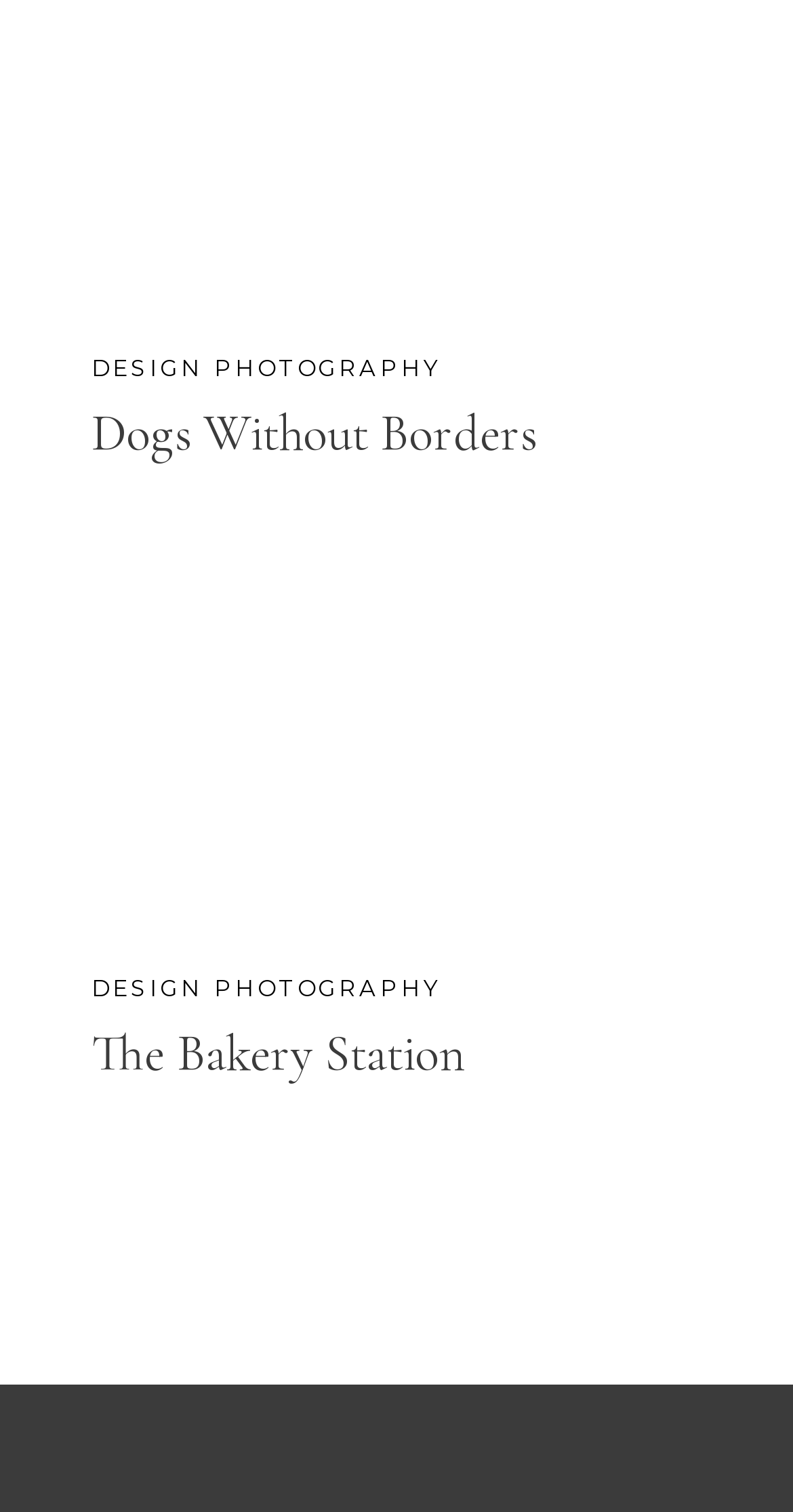Answer succinctly with a single word or phrase:
How many links are there under the 'Dogs Without Borders' heading?

1